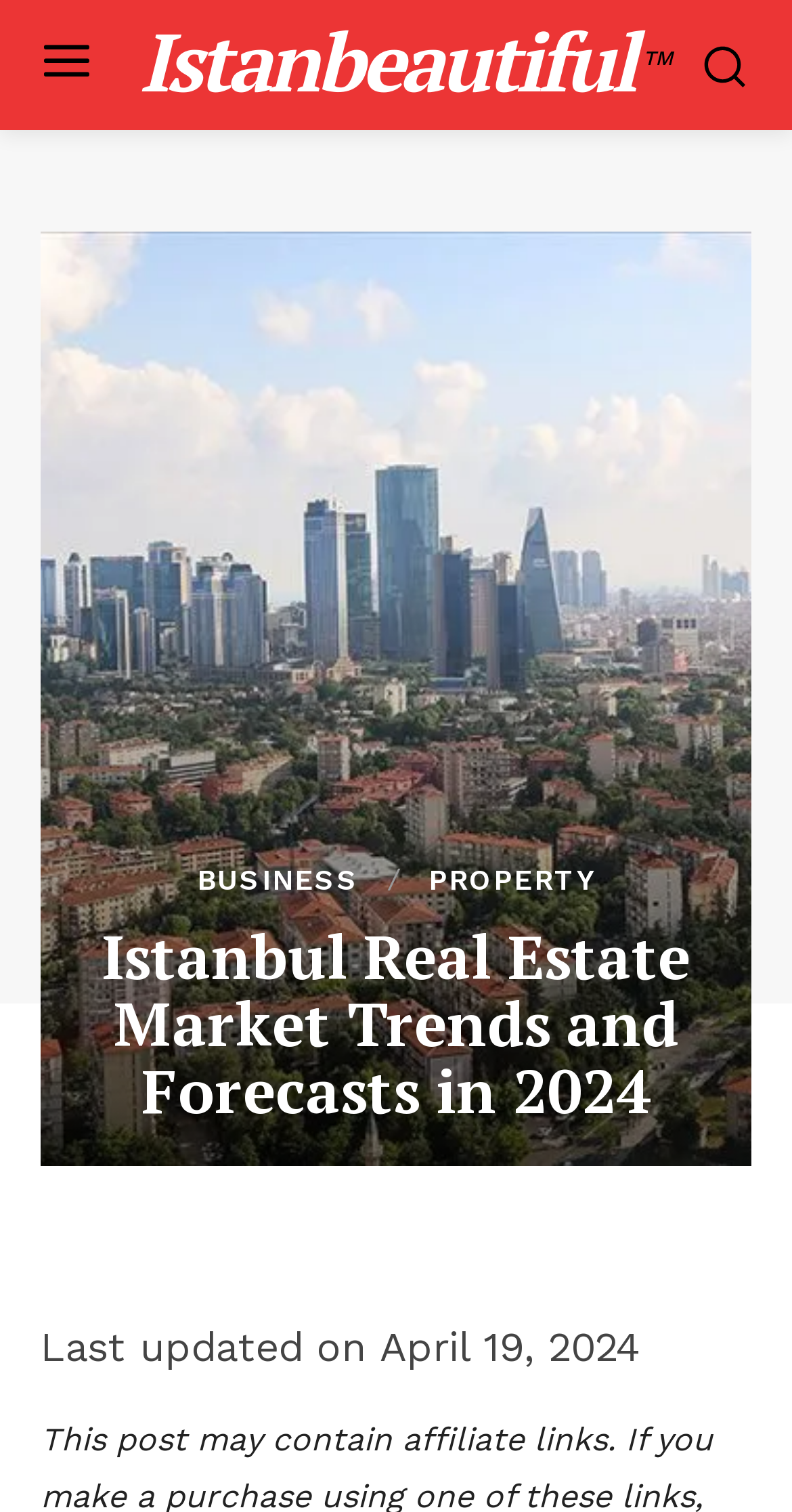How many links are present in the top section of the webpage?
Give a one-word or short-phrase answer derived from the screenshot.

2